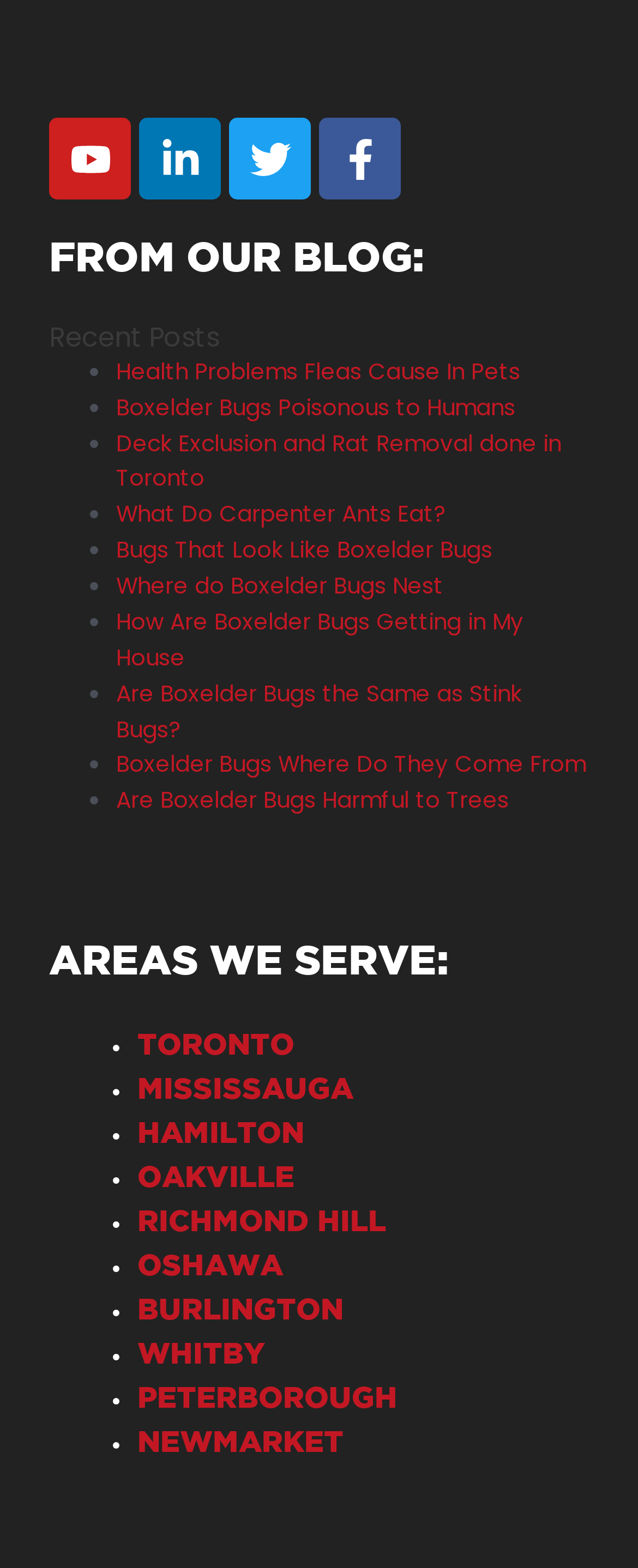Using the format (top-left x, top-left y, bottom-right x, bottom-right y), and given the element description, identify the bounding box coordinates within the screenshot: Ablehnen

None